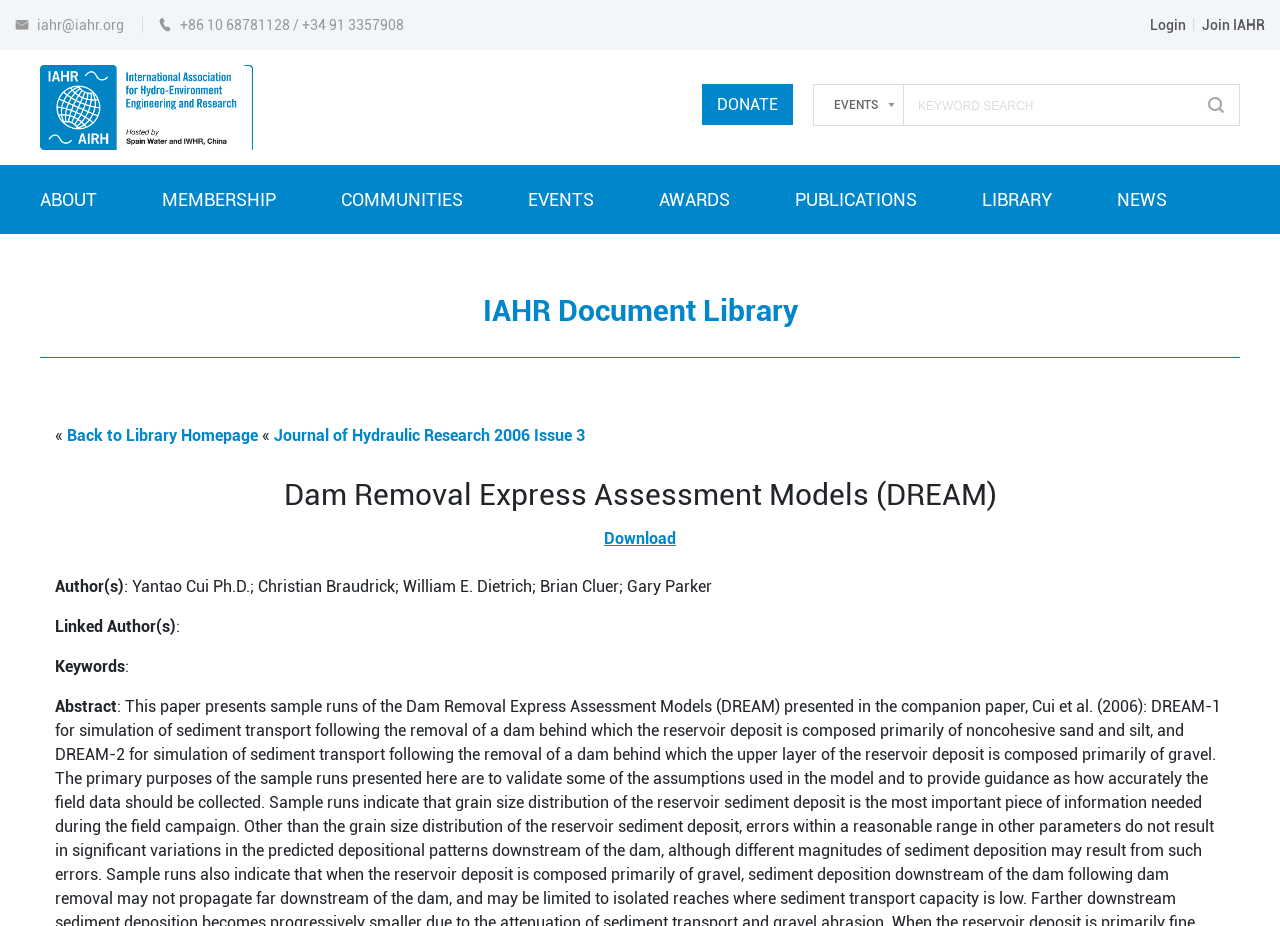Please identify the bounding box coordinates of the region to click in order to complete the task: "login to the system". The coordinates must be four float numbers between 0 and 1, specified as [left, top, right, bottom].

[0.898, 0.018, 0.927, 0.036]